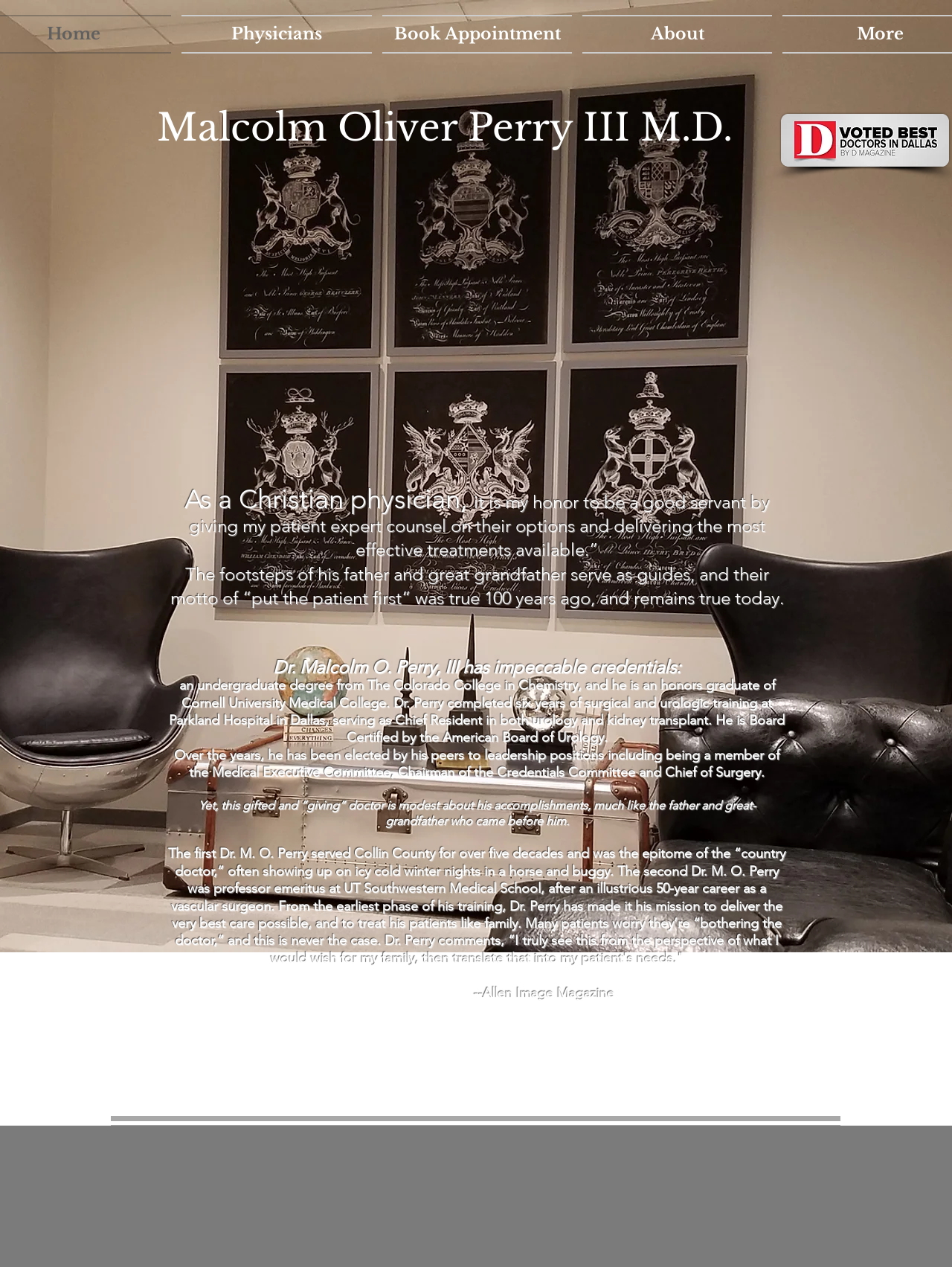What are Dr. Perry's office hours on Mondays to Thursdays?
Provide a detailed answer to the question using information from the image.

The office hours are listed at the bottom of the webpage, with Mondays to Thursdays having hours from 8:00 am to 5:30 pm.